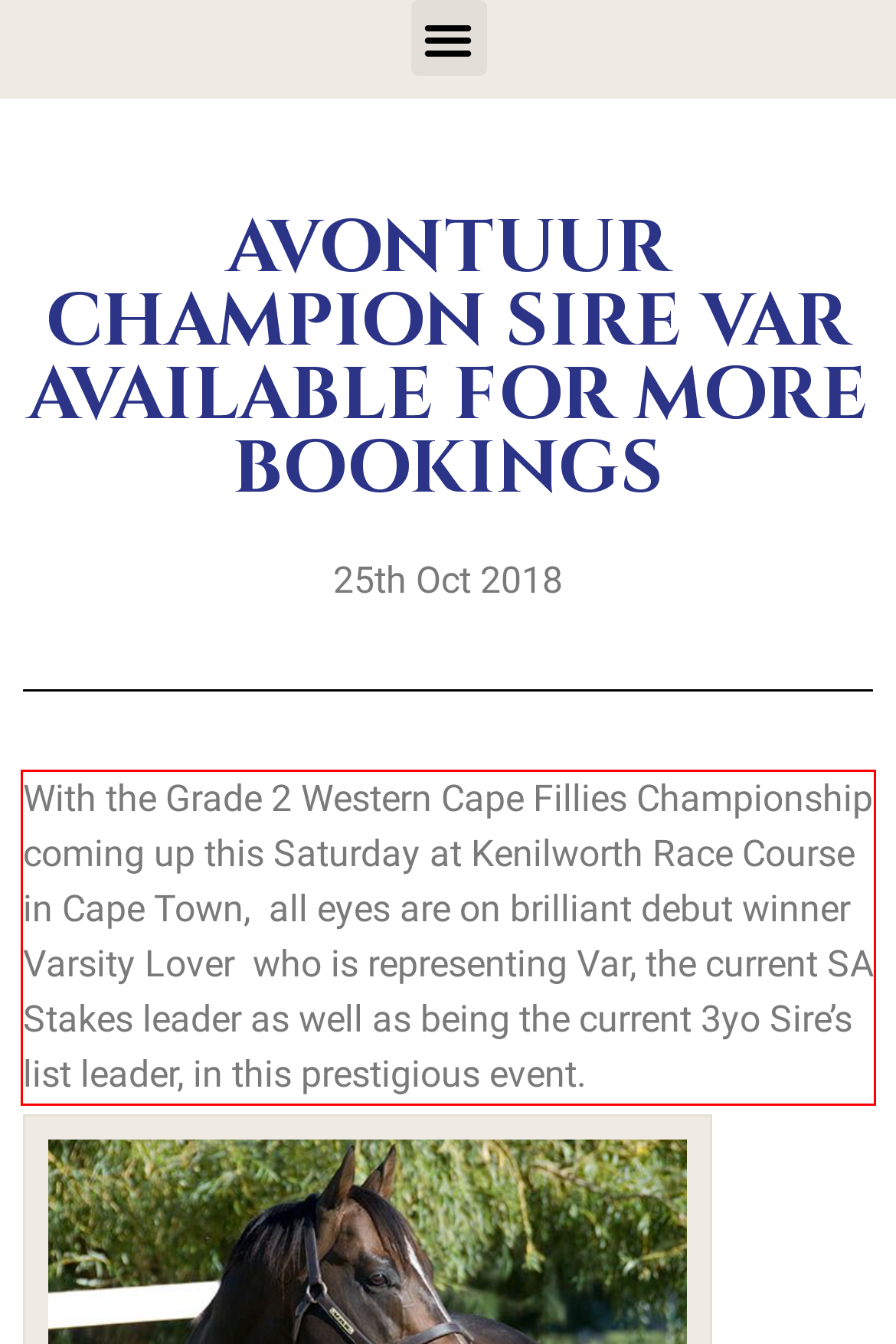Locate the red bounding box in the provided webpage screenshot and use OCR to determine the text content inside it.

With the Grade 2 Western Cape Fillies Championship coming up this Saturday at Kenilworth Race Course in Cape Town, all eyes are on brilliant debut winner Varsity Lover who is representing Var, the current SA Stakes leader as well as being the current 3yo Sire’s list leader, in this prestigious event.